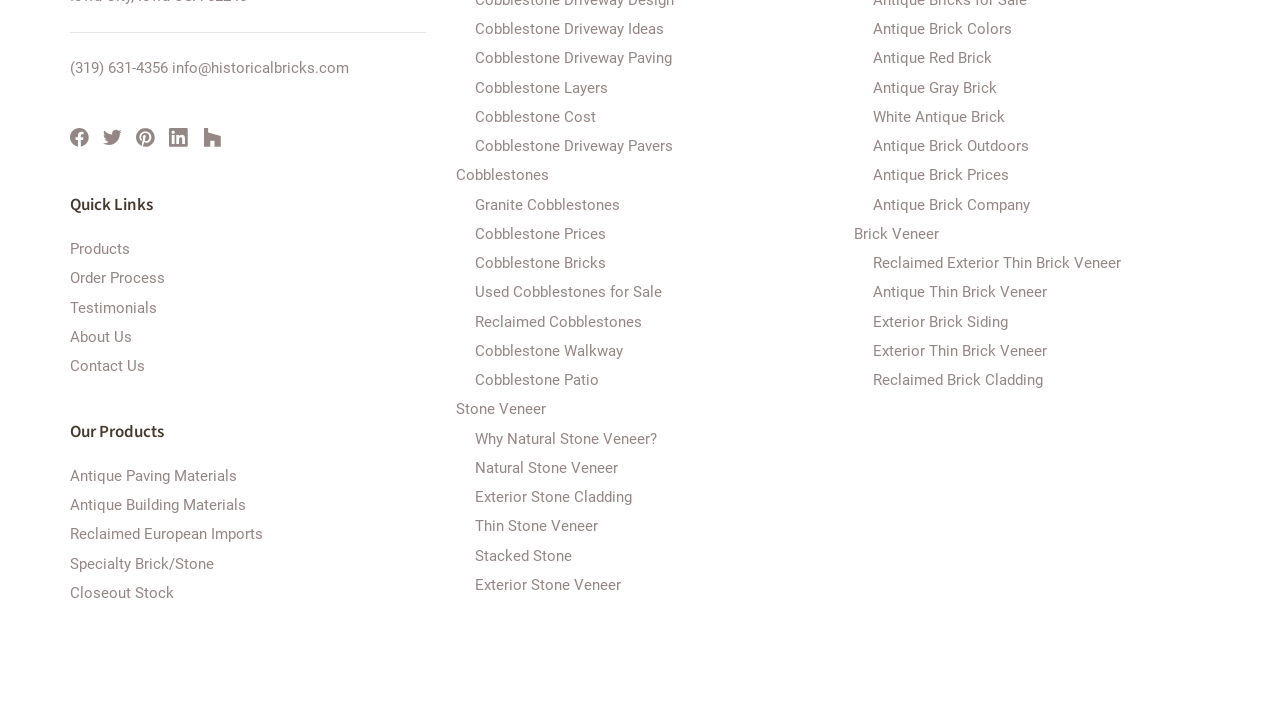What is the main category of products?
Please give a detailed and elaborate answer to the question.

The main category of products can be found in the middle section of the webpage, where there are links to 'Antique Paving Materials', 'Antique Building Materials', 'Reclaimed European Imports', and other related categories.